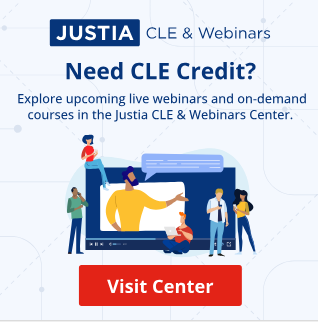Analyze the image and deliver a detailed answer to the question: What is the purpose of the call-to-action?

The caption explains that the bold call-to-action 'Visit Center' is intended to encourage viewers to take the next step in their legal education journey, implying that it is meant to prompt the viewer to engage further with the CLE offerings.